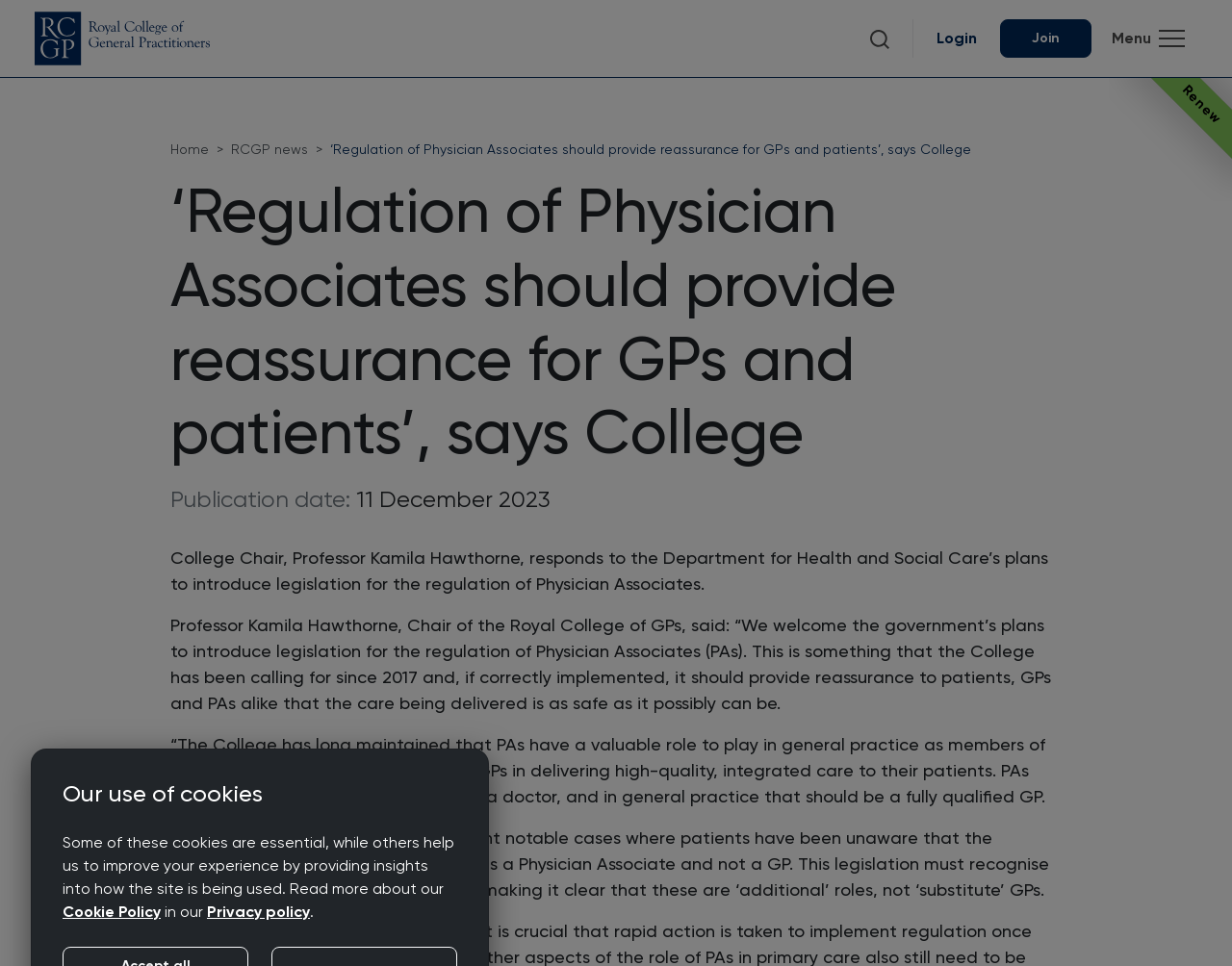Give a one-word or phrase response to the following question: What is the role of Physician Associates in general practice?

Members of the multidisciplinary team